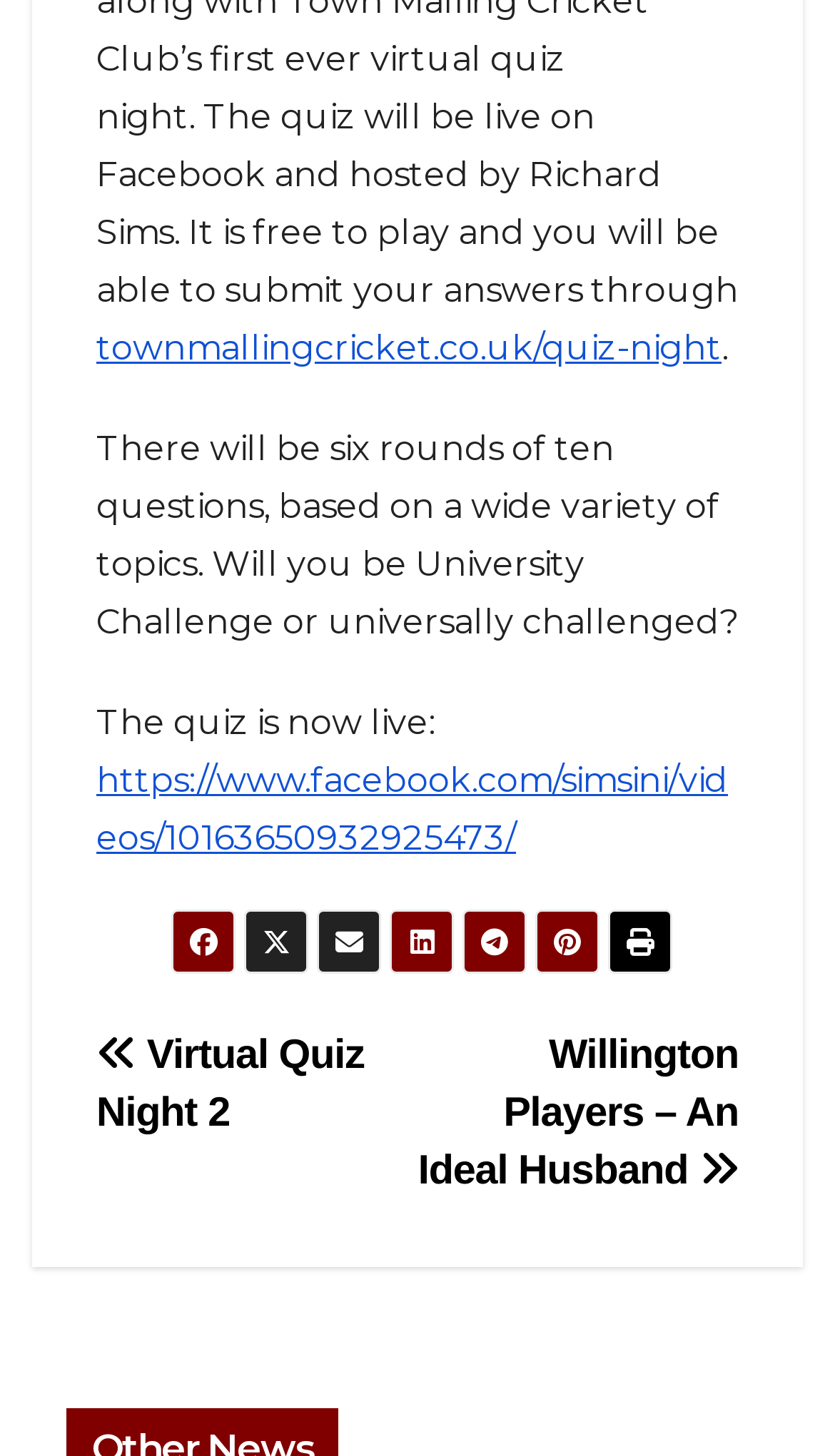Carefully observe the image and respond to the question with a detailed answer:
What is the purpose of the webpage?

The webpage appears to be promoting a quiz night, providing information about the event, including the format and access details, suggesting that the purpose of the webpage is to encourage participation or interest in the quiz night.